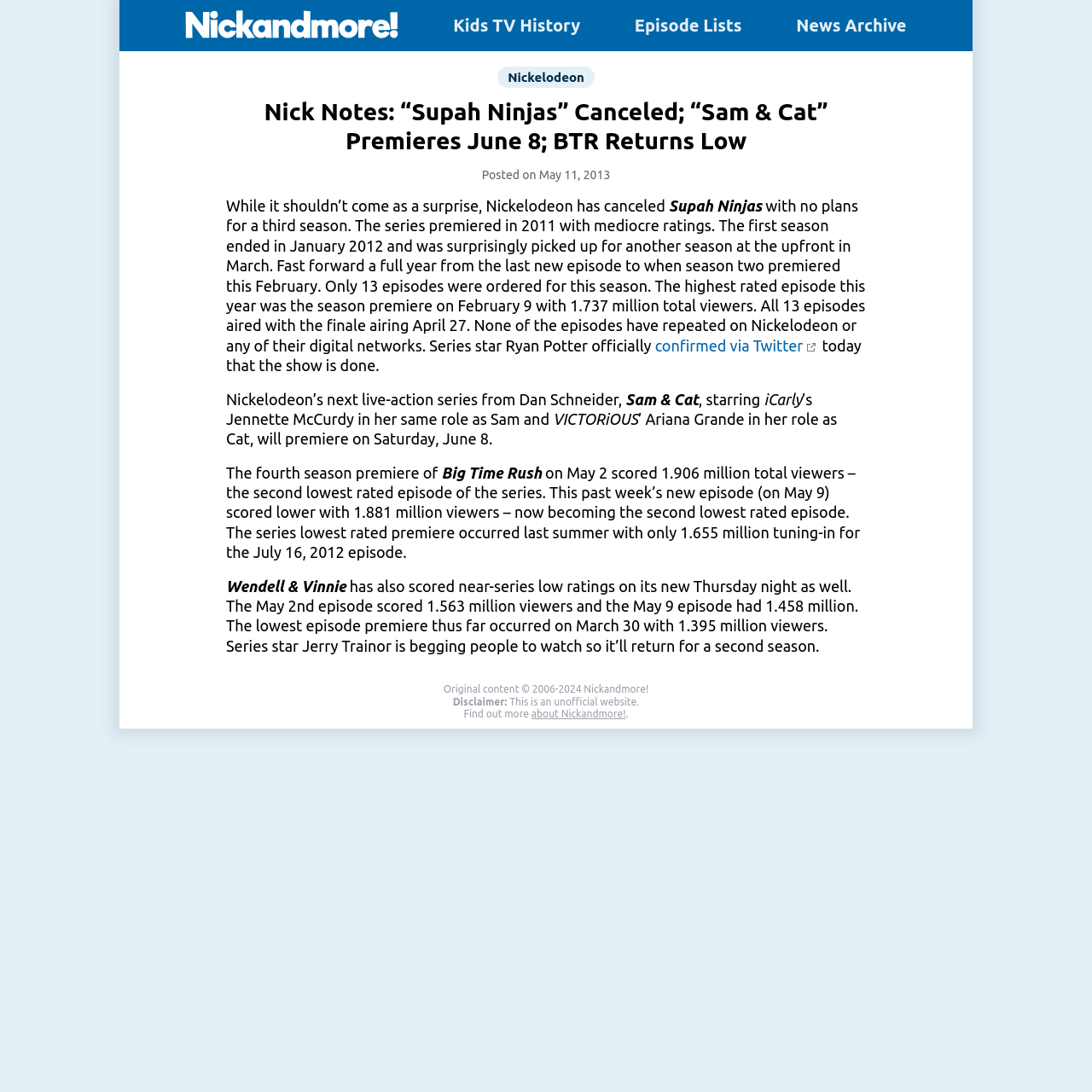Predict the bounding box for the UI component with the following description: "Nickelodeon".

[0.456, 0.061, 0.544, 0.08]